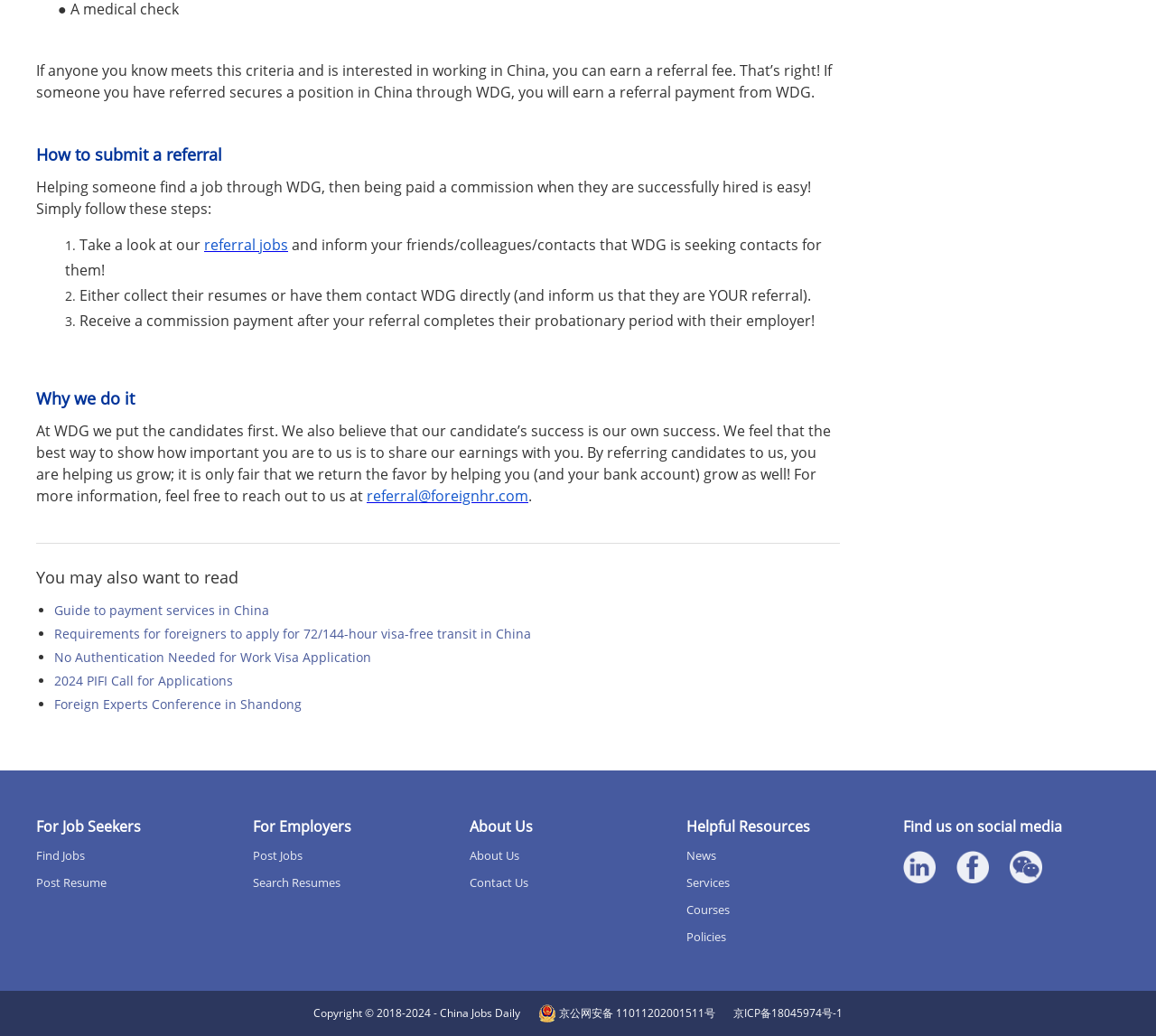Identify the bounding box coordinates of the section that should be clicked to achieve the task described: "view referral jobs".

[0.177, 0.228, 0.249, 0.245]